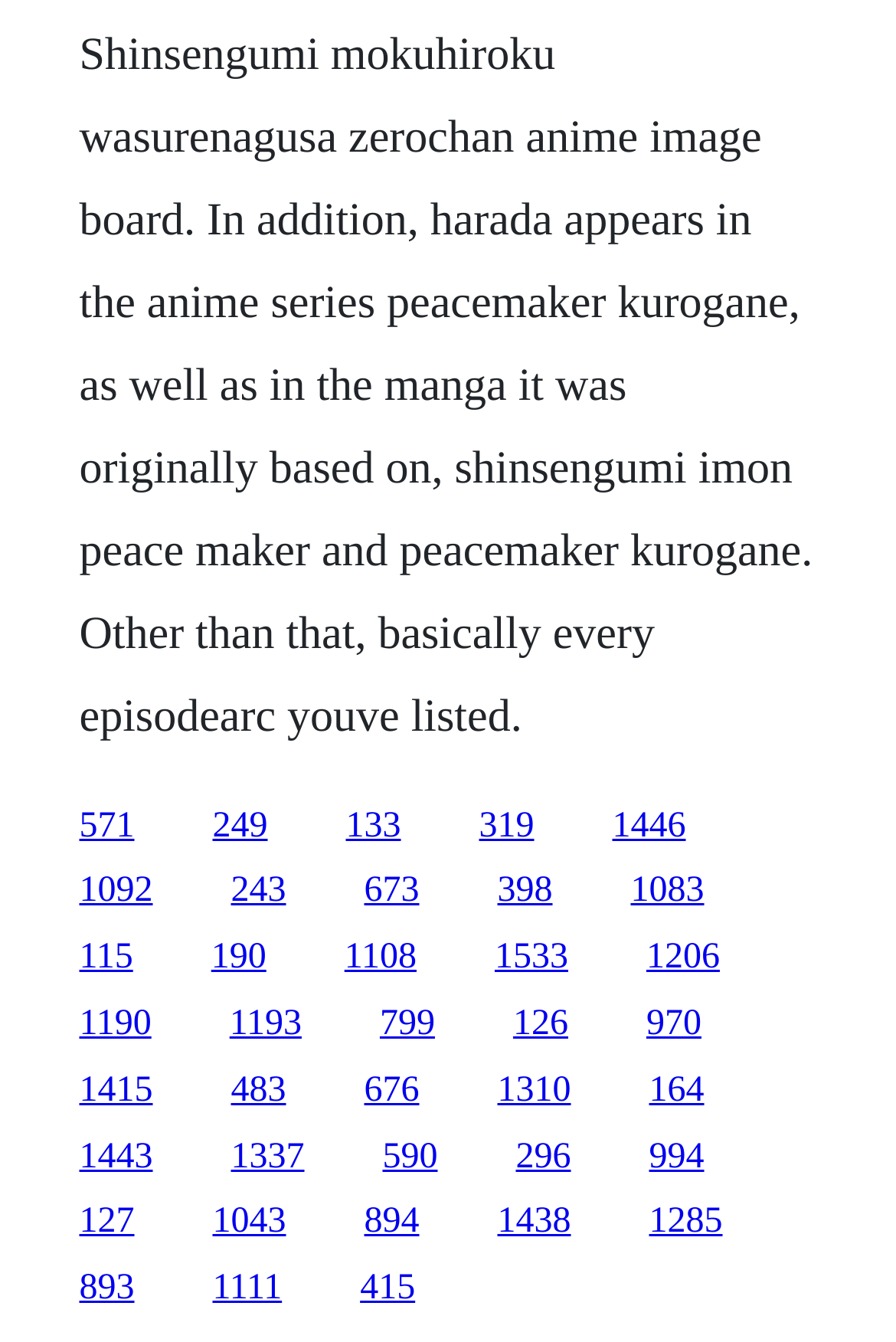Pinpoint the bounding box coordinates of the clickable area needed to execute the instruction: "visit the third link". The coordinates should be specified as four float numbers between 0 and 1, i.e., [left, top, right, bottom].

[0.386, 0.6, 0.447, 0.629]